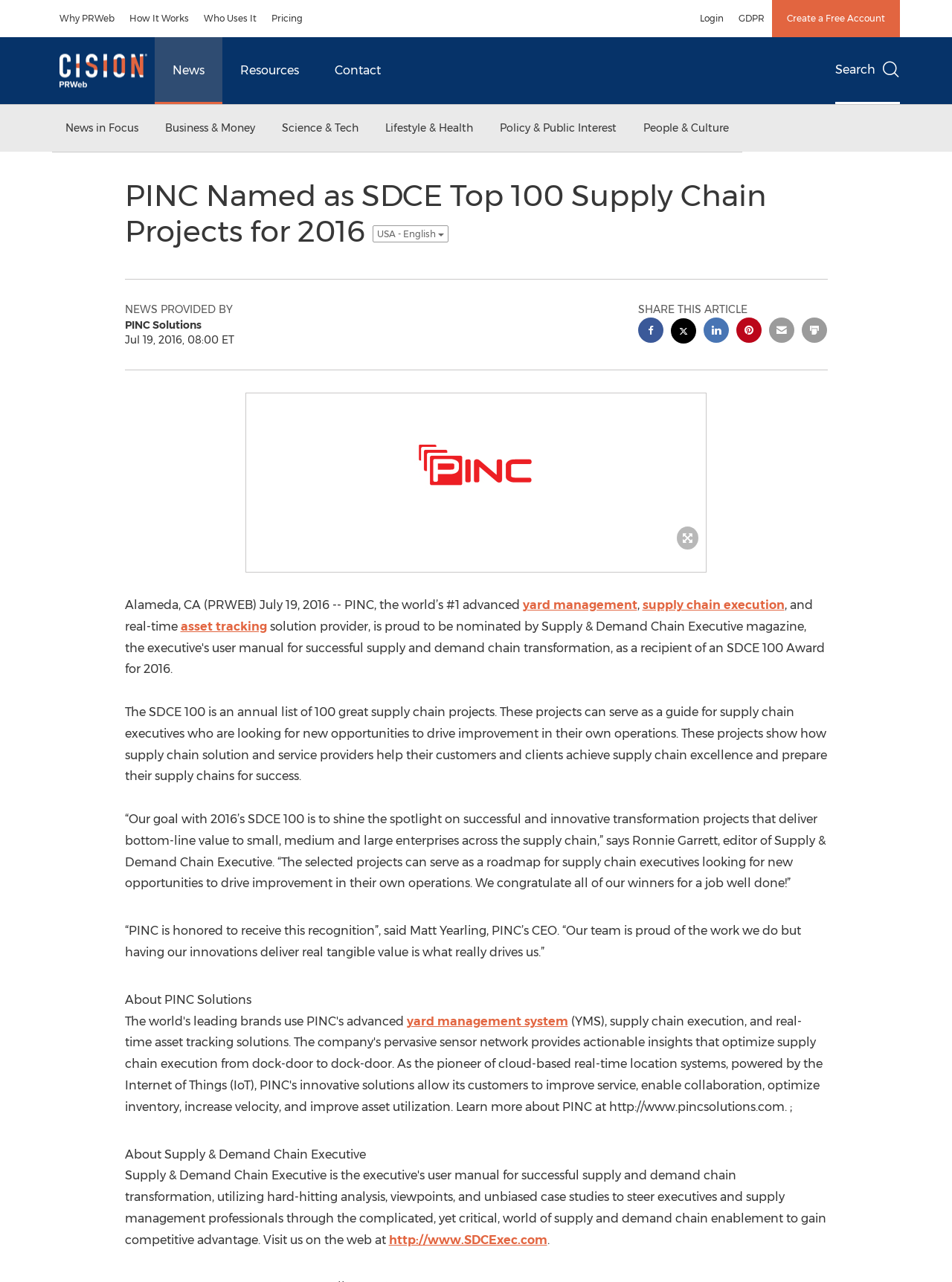Generate a comprehensive description of the webpage content.

The webpage is about PINC, a supply chain solution provider, being named as one of the top 100 supply chain projects for 2016 by Supply & Demand Chain Executive. 

At the top of the page, there is a primary navigation menu with links to "Why PRWeb", "How It Works", "Who Uses It", "Pricing", "Login", "GDPR", and "Create a Free Account". Below this menu, there is a secondary navigation menu with links to "Cision PRWeb", "News", "Resources", "Contact", and a "Search" button. 

On the left side of the page, there is a news navigation menu with buttons to "News in Focus", "Business & Money", "Science & Tech", "Lifestyle & Health", "Policy & Public Interest", and "People & Culture". 

The main content of the page is an article about PINC's recognition as one of the top 100 supply chain projects. The article has a heading "PINC Named as SDCE Top 100 Supply Chain Projects for 2016" and is followed by a separator line. Below the separator line, there is a section with a heading "NEWS PROVIDED BY" and the name of the provider, "PINC Solutions", along with the date "Jul 19, 2016, 08:00 ET". 

The article itself is divided into several paragraphs, with quotes from Ronnie Garrett, the editor of Supply & Demand Chain Executive, and Matt Yearling, PINC's CEO. There are also links to related topics, such as "yard management", "supply chain execution", and "asset tracking". 

On the right side of the article, there is a section with social media sharing links, including Facebook, Twitter, LinkedIn, Pinterest, and email. There is also a link to print the current page. 

Below the article, there is a figure with an image and a caption, followed by a separator line. The page ends with sections about PINC Solutions and Supply & Demand Chain Executive, with links to related websites.